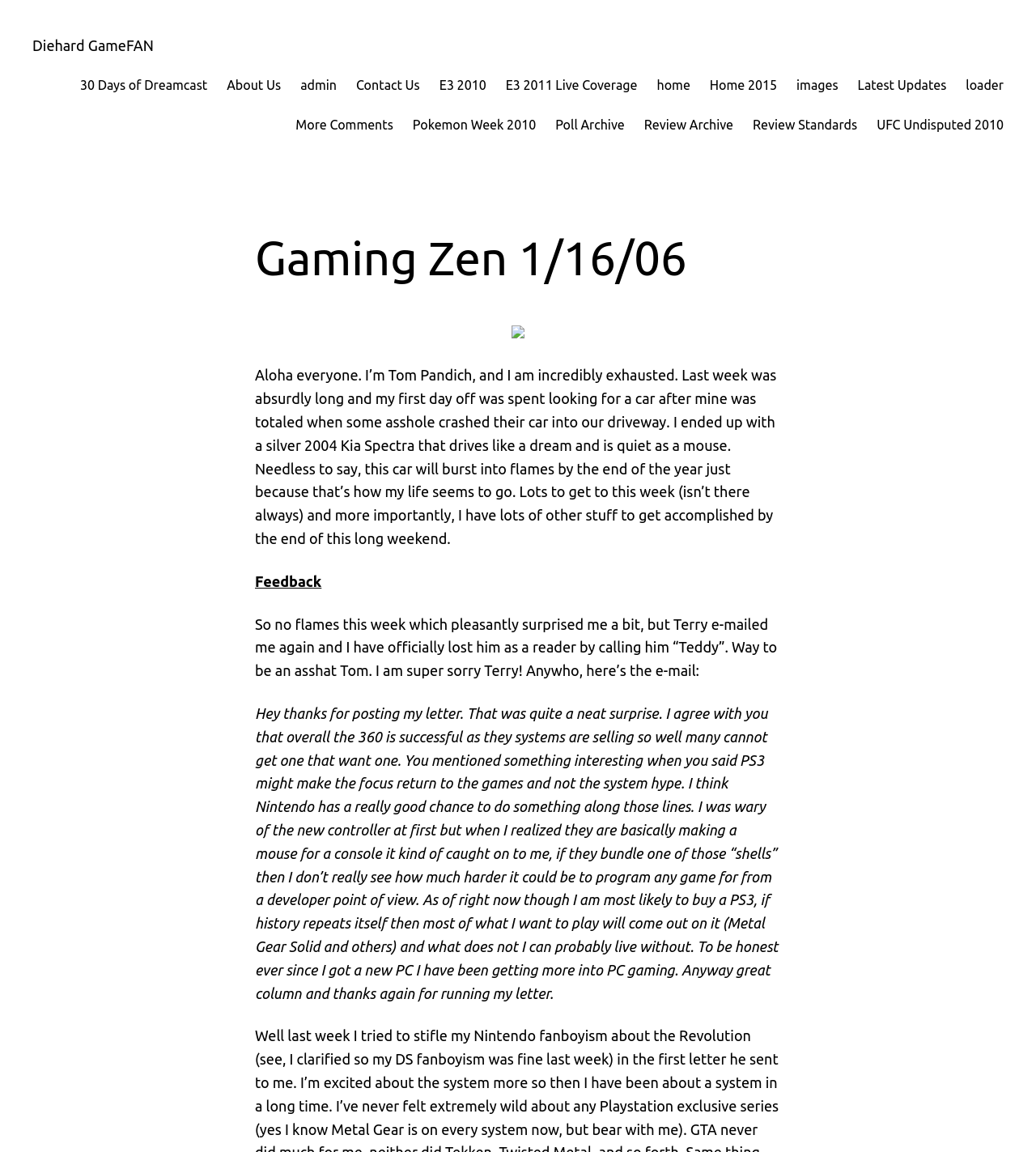Give a detailed overview of the webpage's appearance and contents.

The webpage is a blog post titled "Gaming Zen 1/16/06" from Diehard GameFAN. At the top, there is a row of links, including "30 Days of Dreamcast", "About Us", "admin", "Contact Us", and others, stretching from the left to the right side of the page. 

Below the links, there is a heading "Gaming Zen 1/16/06" centered on the page. 

To the right of the heading, there is a small image. 

The main content of the page is a blog post written by Tom Pandich, where he shares his personal experiences and thoughts about gaming. The text is divided into paragraphs, with the first paragraph talking about his exhaustion and his new car. 

Further down, there is a section labeled "Feedback", followed by a response to an email from a reader named Terry. The email discusses the success of the Xbox 360, the potential of the PS3, and the writer's preference for PC gaming.